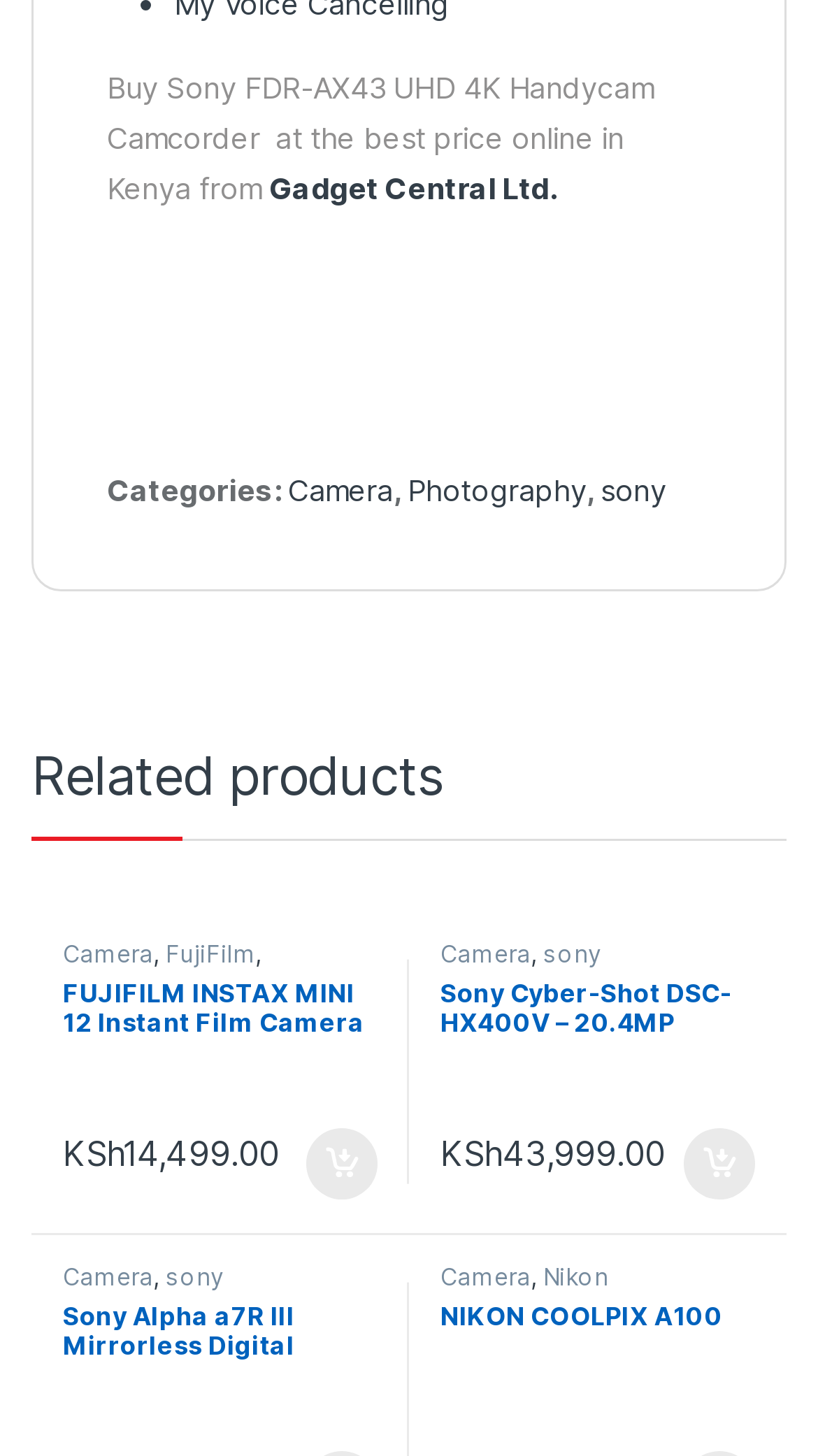Please study the image and answer the question comprehensively:
How many products are listed under 'Related products'?

I counted the number of products listed under the 'Related products' heading, which are 'FUJIFILM INSTAX MINI 12 Instant Film Camera', 'Sony Cyber-Shot DSC-HX400V – 20.4MP Digital Camera', 'Sony Alpha a7R III Mirrorless Digital Camera (Body Only)', and 'NIKON COOLPIX A100'.